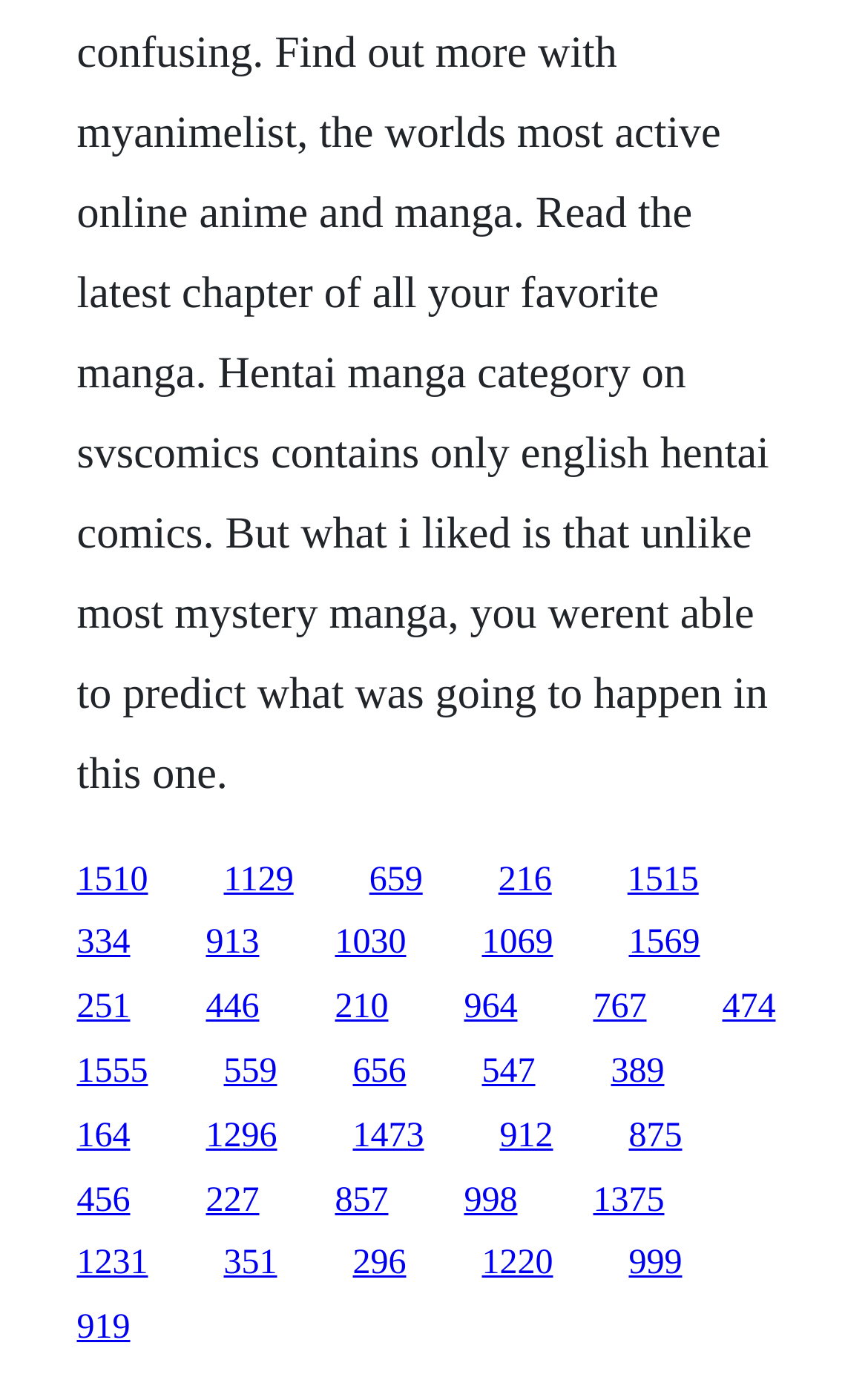Determine the bounding box coordinates of the area to click in order to meet this instruction: "go to the fifteenth link".

[0.088, 0.763, 0.171, 0.79]